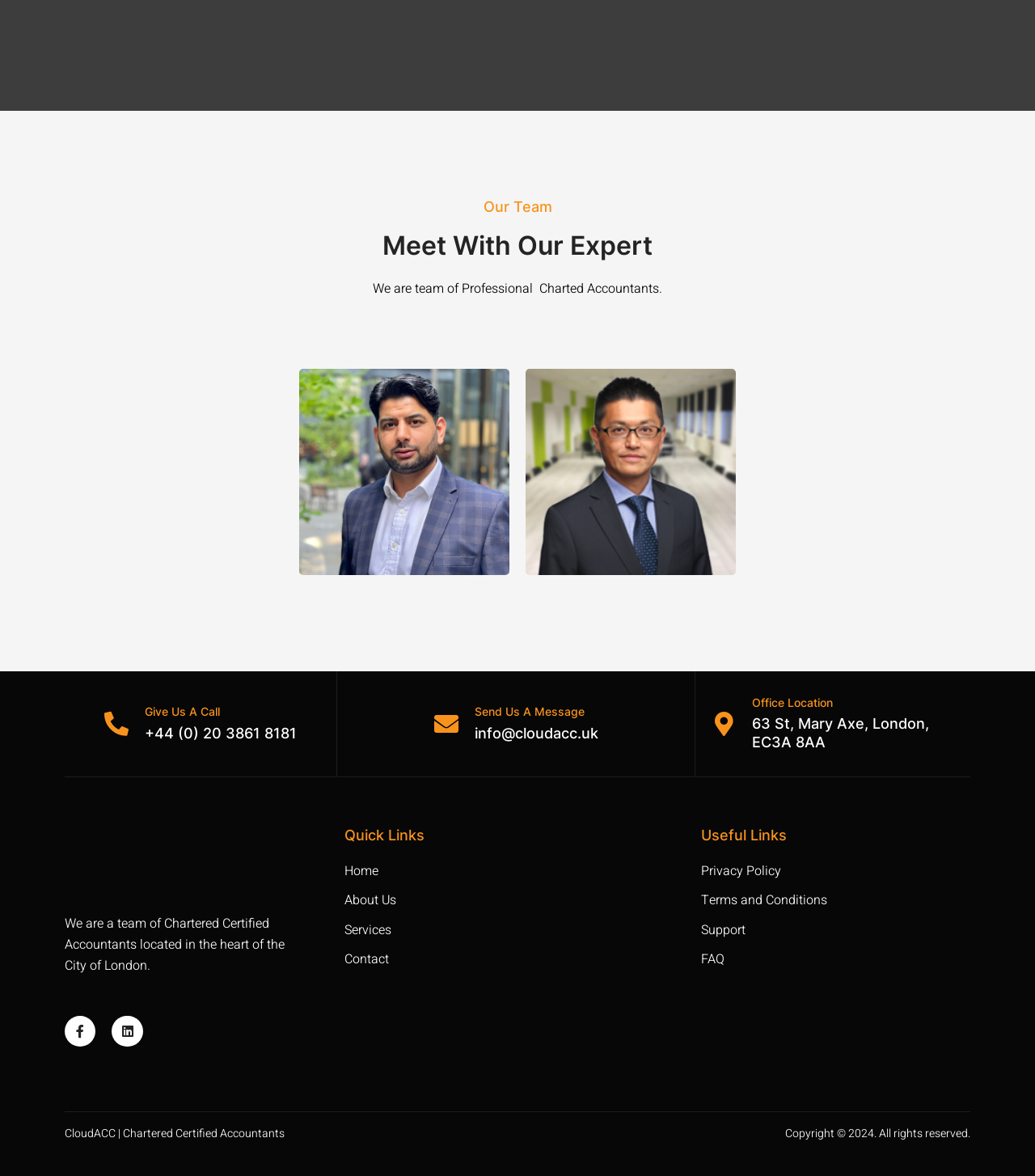What is the office location?
Using the visual information, reply with a single word or short phrase.

63 St, Mary Axe, London, EC3A 8AA